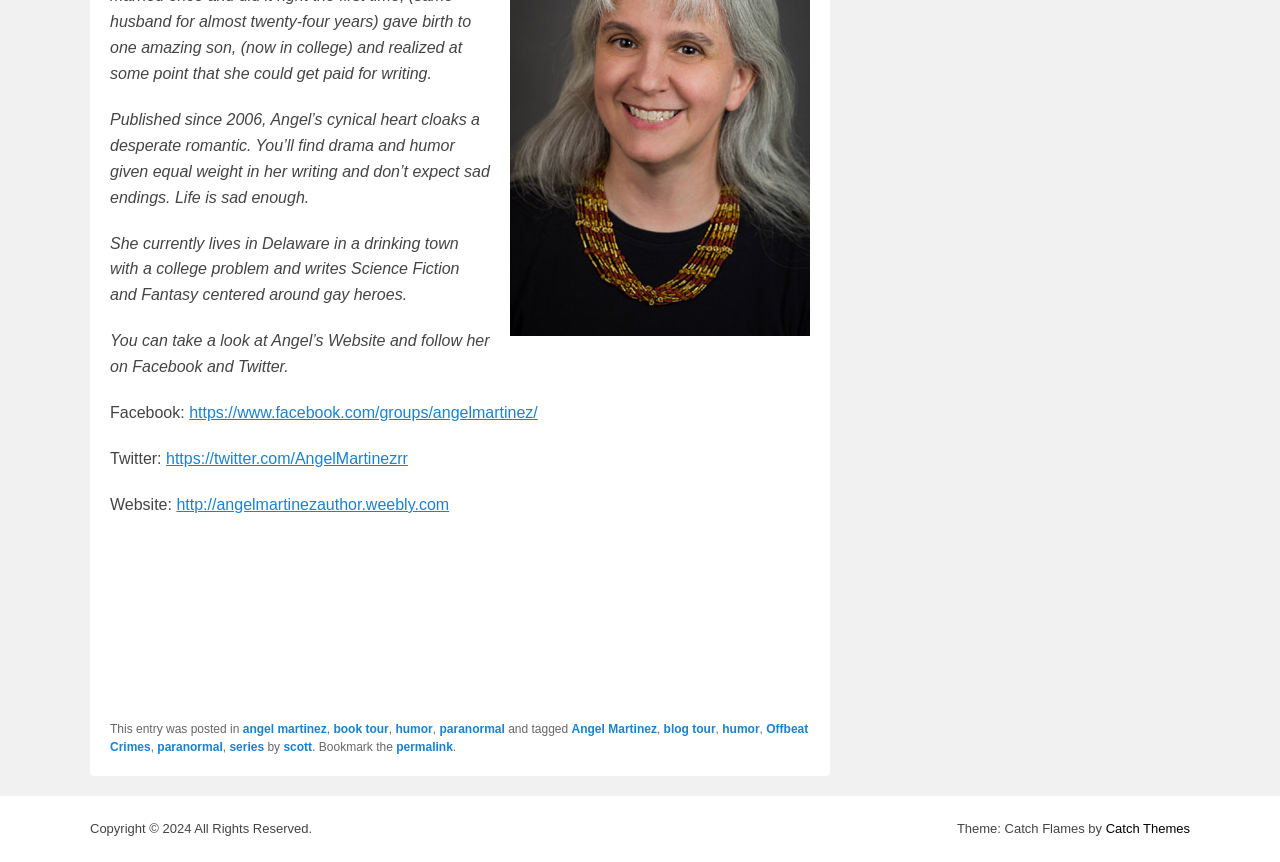Identify the bounding box coordinates of the region I need to click to complete this instruction: "Search".

None